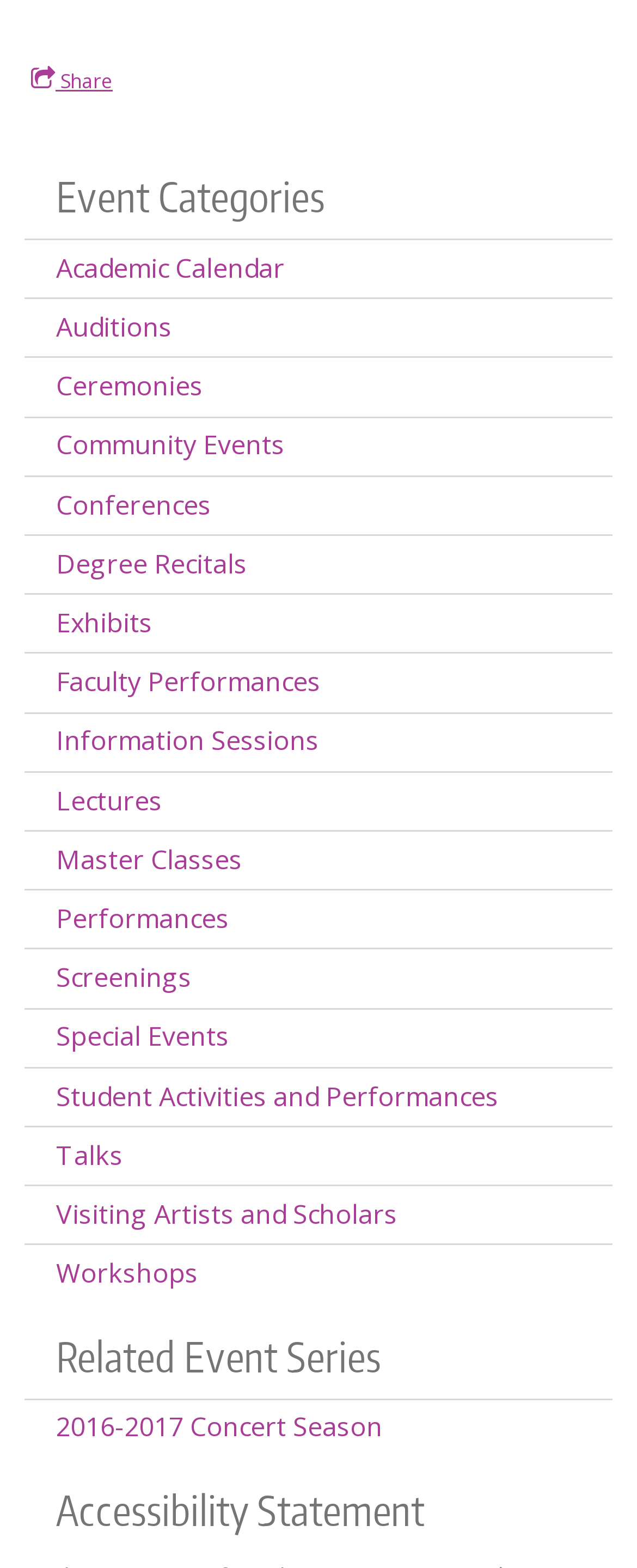Please give a succinct answer to the question in one word or phrase:
How many event categories are listed?

20